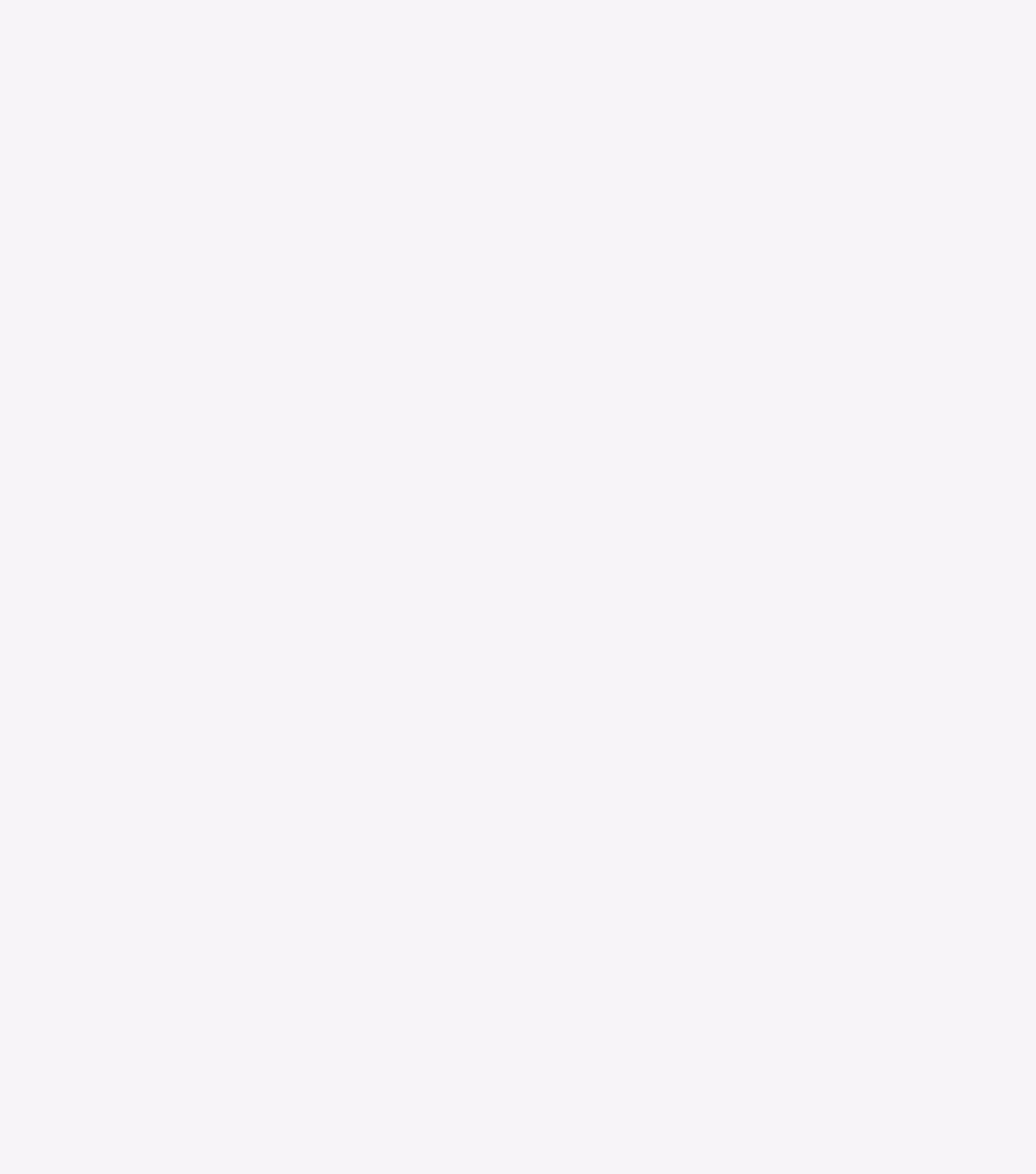Show me the bounding box coordinates of the clickable region to achieve the task as per the instruction: "Visit 苏公网安备 32010602010668号".

[0.345, 0.783, 0.758, 0.828]